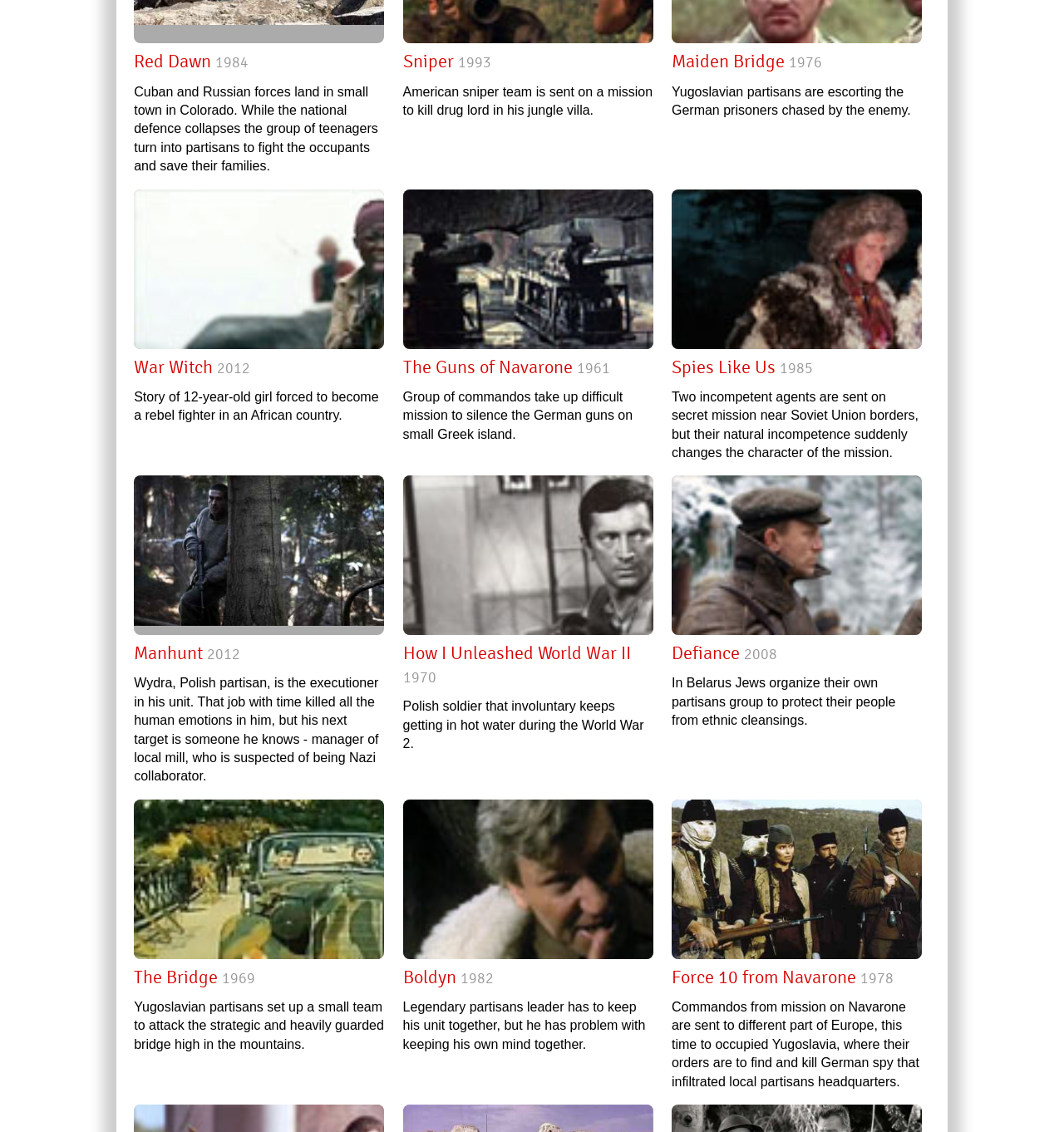Identify the bounding box coordinates for the element you need to click to achieve the following task: "Learn about The Bridge 1969". The coordinates must be four float values ranging from 0 to 1, formatted as [left, top, right, bottom].

[0.126, 0.706, 0.361, 0.847]